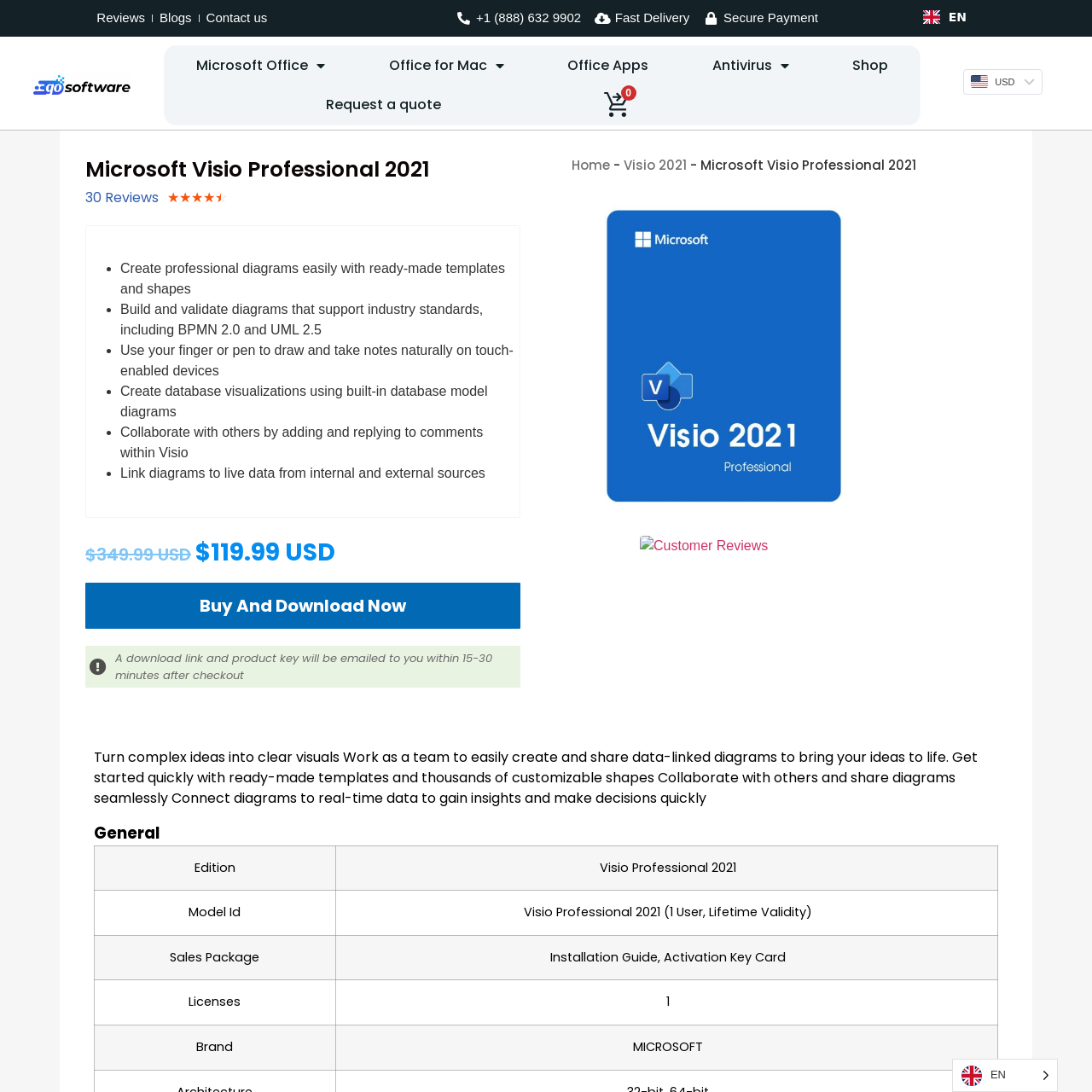Please give a concise answer to this question using a single word or phrase: 
What is the action of the button below the product description?

Buy And Download Now